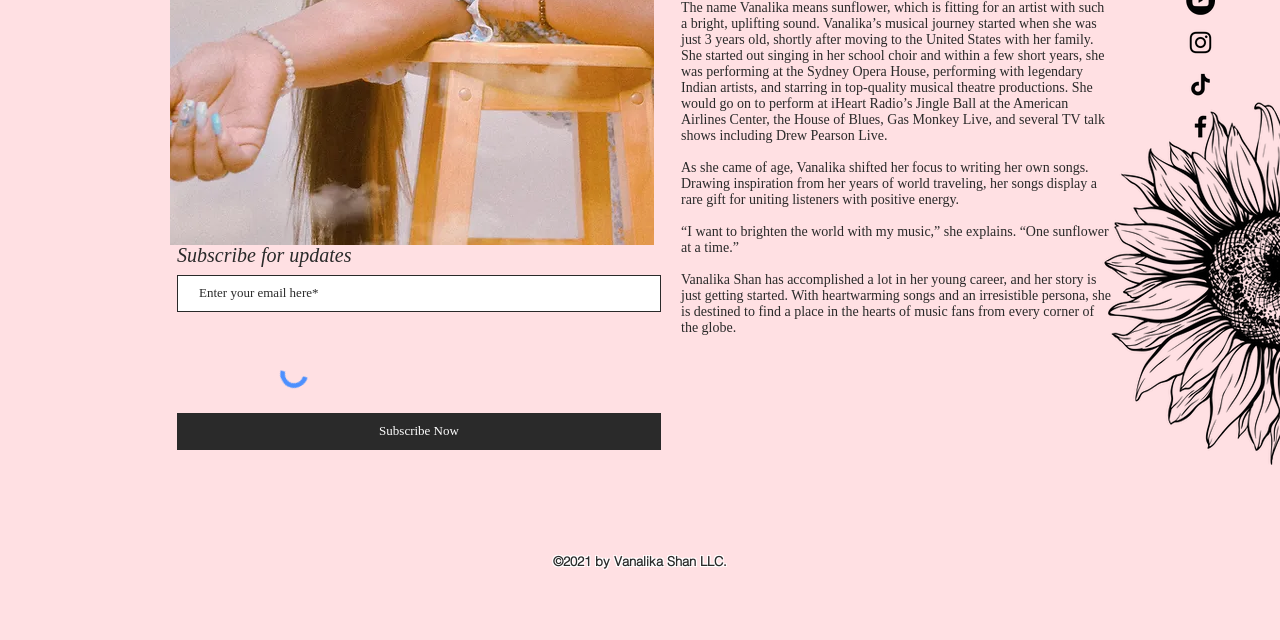Locate the UI element that matches the description aria-label="Instagram" in the webpage screenshot. Return the bounding box coordinates in the format (top-left x, top-left y, bottom-right x, bottom-right y), with values ranging from 0 to 1.

[0.927, 0.043, 0.949, 0.088]